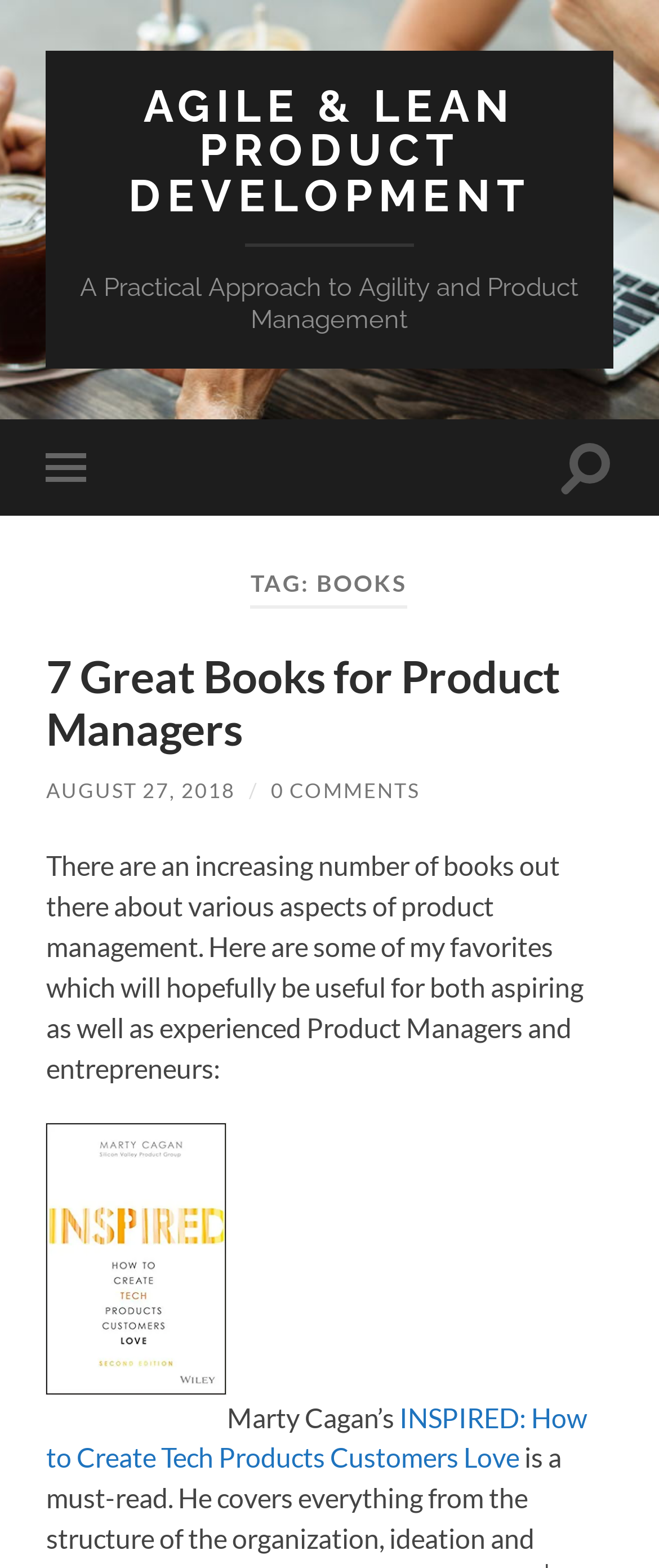Generate a detailed explanation of the webpage's features and information.

The webpage is about books related to Agile and Lean Product Development. At the top, there is a prominent link to "AGILE & LEAN PRODUCT DEVELOPMENT" followed by a brief description "A Practical Approach to Agility and Product Management". 

On the top-right corner, there are two buttons: "Toggle mobile menu" and "Toggle search field". Below these buttons, there is a header section with a heading "TAG: BOOKS" and another heading "7 Great Books for Product Managers", which is also a link. 

Underneath, there is a link to the article "7 Great Books for Product Managers" with a publication date "AUGUST 27, 2018" and "0 COMMENTS" on the right side. 

The main content of the webpage starts with a paragraph of text describing the purpose of the article, which is to recommend some useful books for product managers and entrepreneurs. 

Below this paragraph, there is a list of book recommendations, with the first one being "Marty Cagan’s INSPIRED: How to Create Tech Products Customers Love".